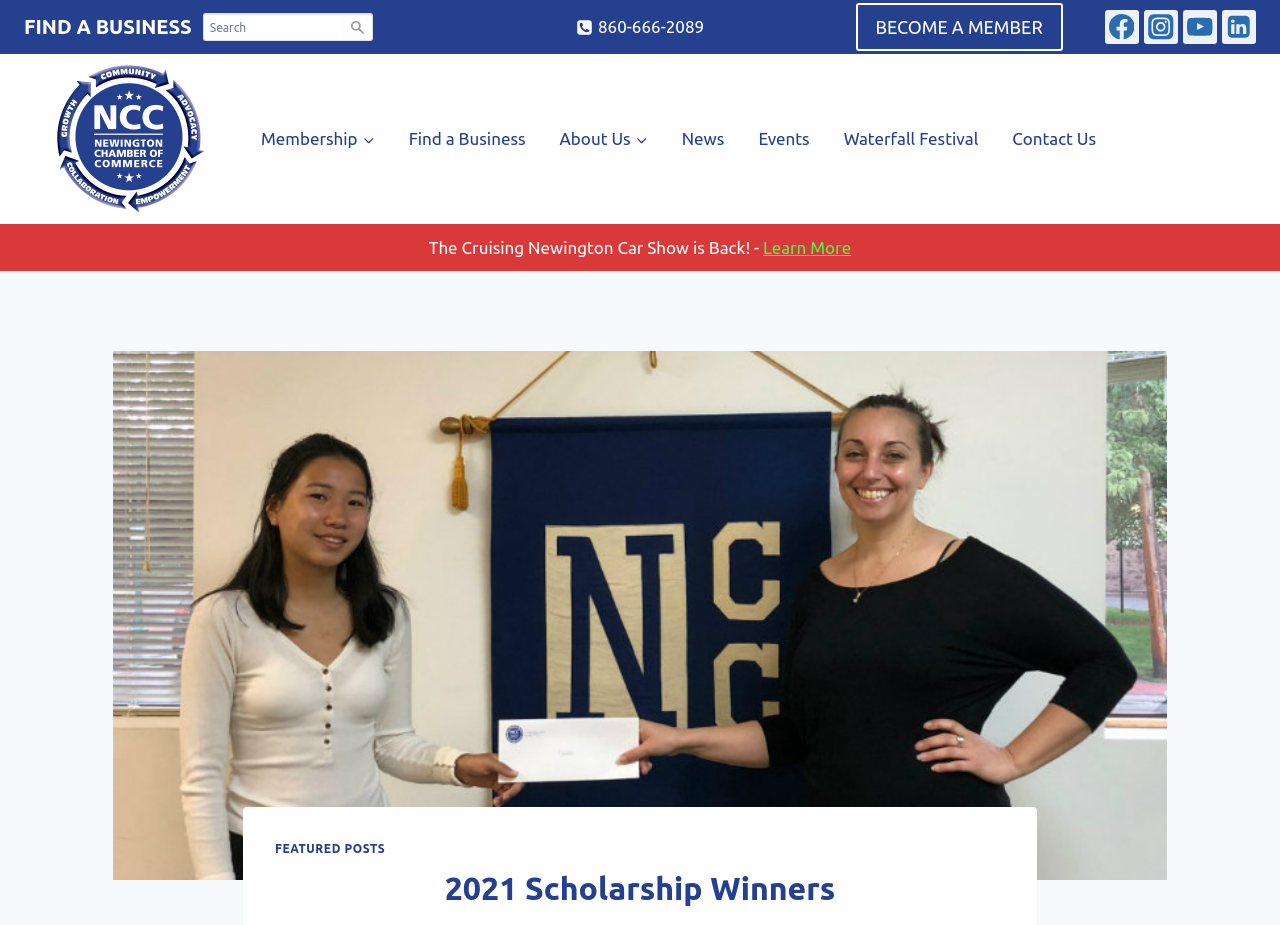Determine the heading of the webpage and extract its text content.

2021 Scholarship Winners